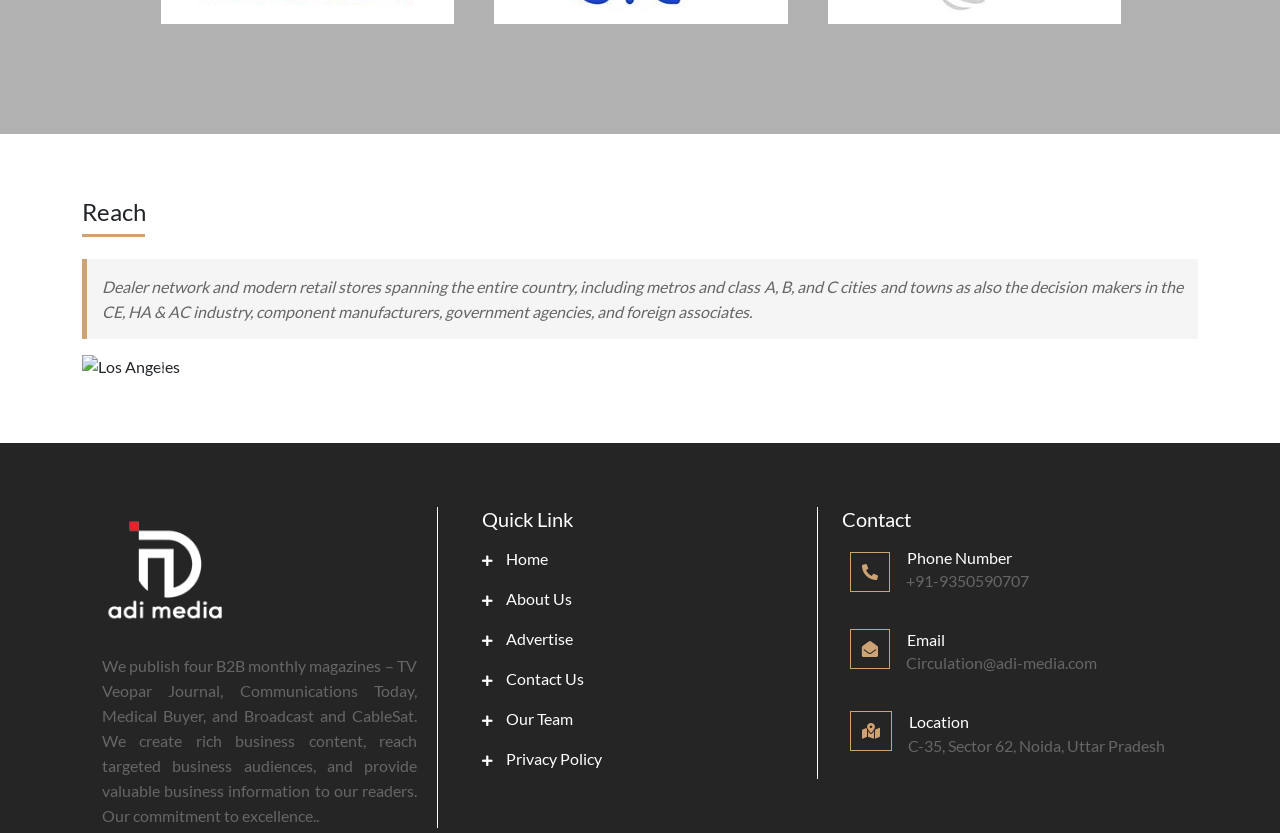Show the bounding box coordinates for the HTML element described as: "Privacy Policy".

[0.377, 0.899, 0.47, 0.922]